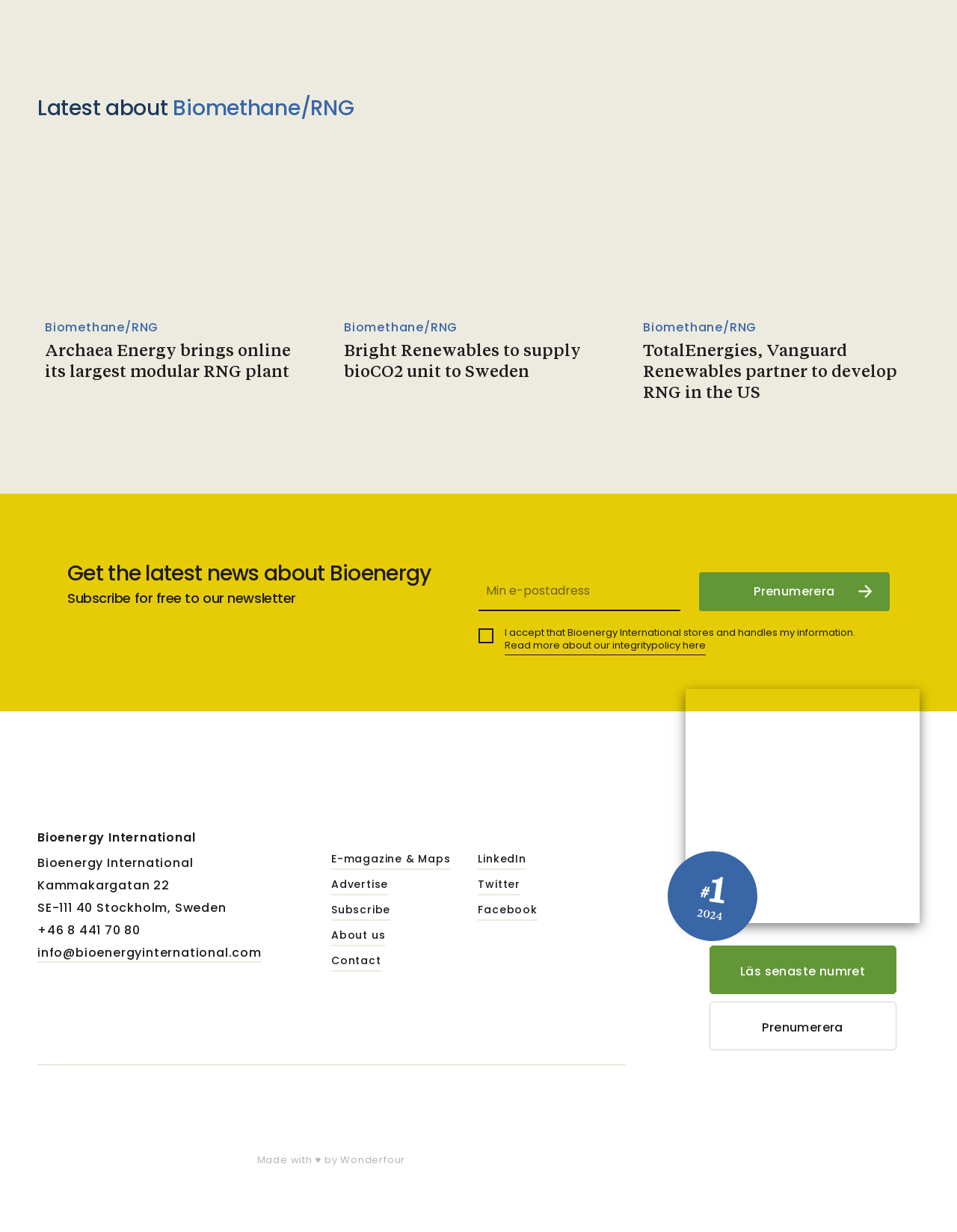Using the information from the screenshot, answer the following question thoroughly:
What is the name of the company behind the website?

The name of the company behind the website can be determined by looking at the heading 'Bioenergy International' at the bottom of the webpage, which suggests that the company behind the website is Bioenergy International.